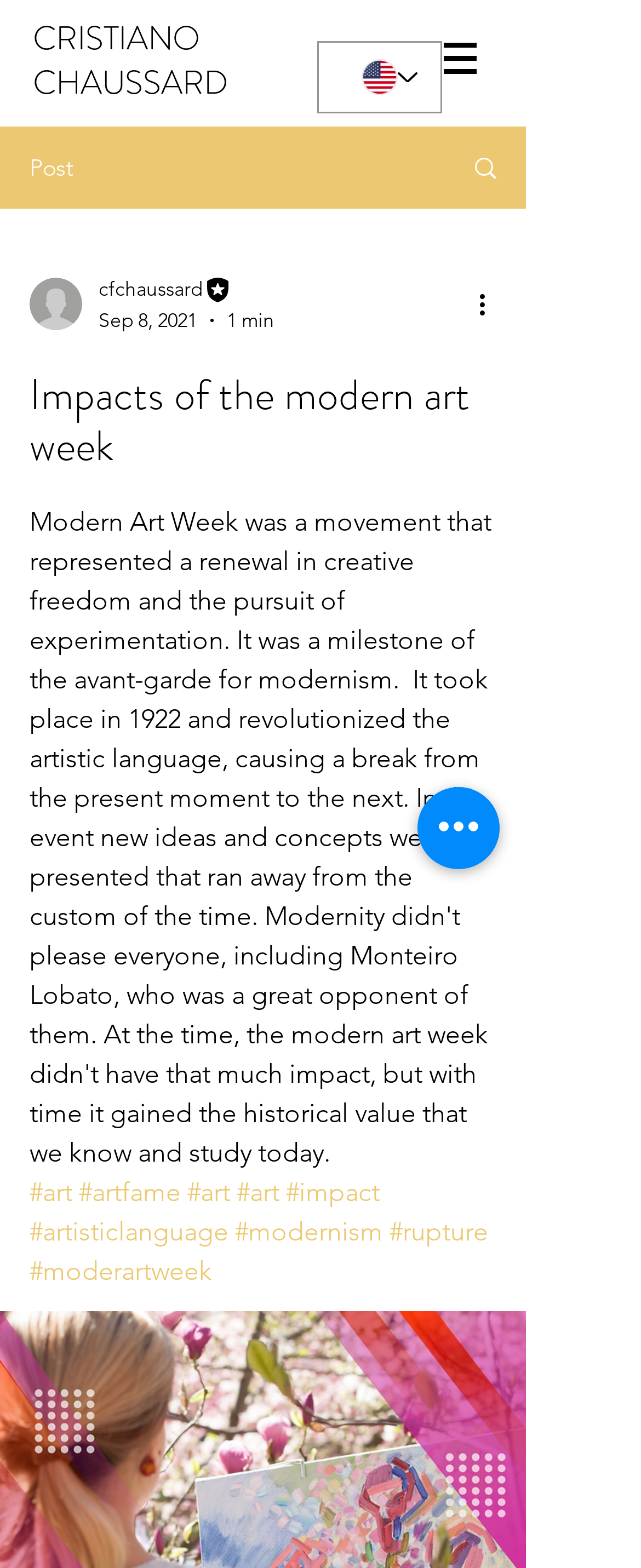Answer the question using only one word or a concise phrase: Who is the author of the article?

Cristiano Chaussard